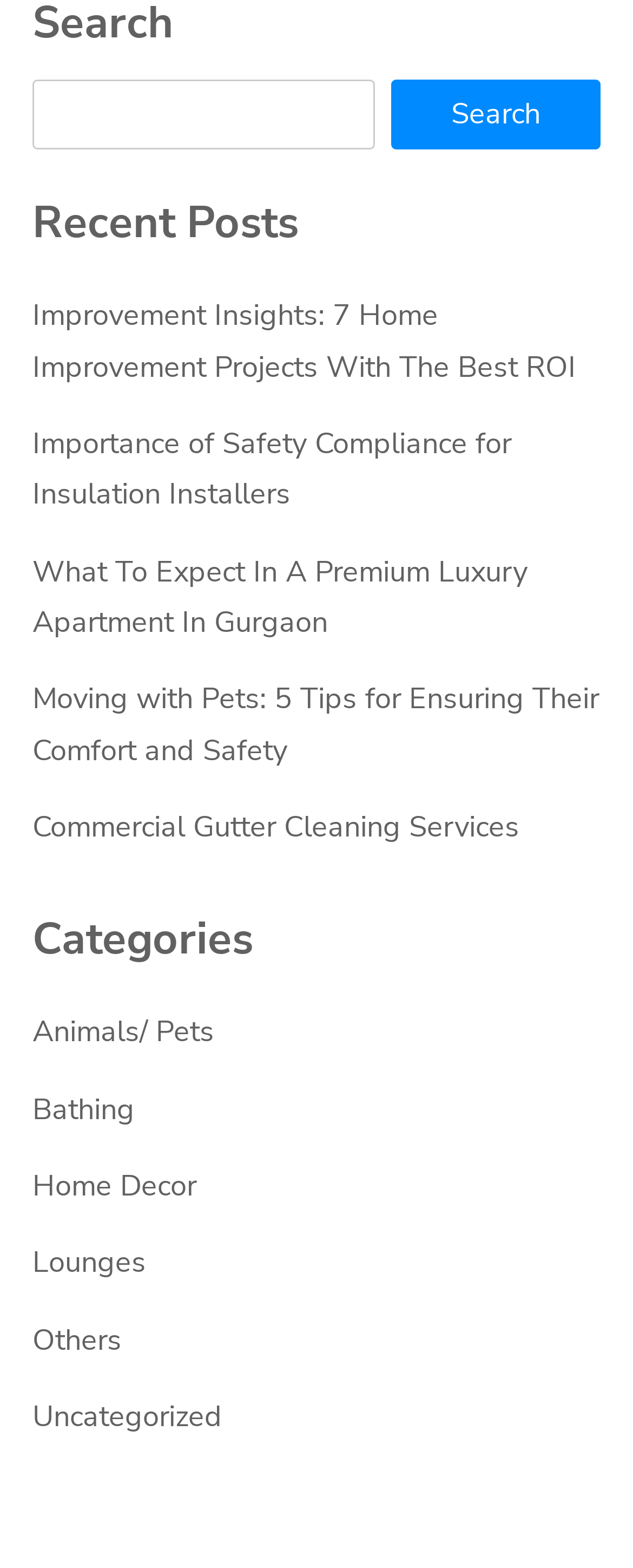What is the purpose of the searchbox?
Respond with a short answer, either a single word or a phrase, based on the image.

To search content